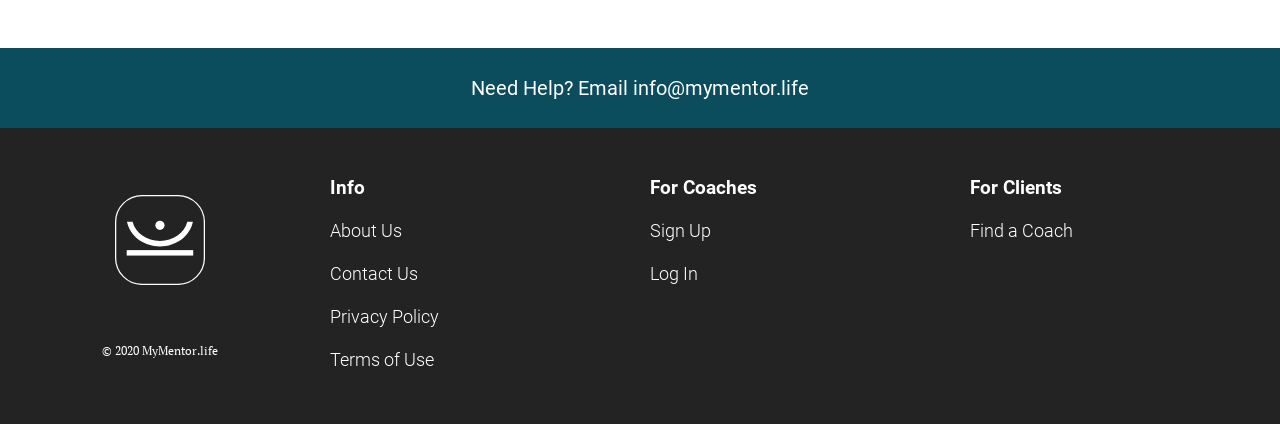Please specify the bounding box coordinates of the clickable section necessary to execute the following command: "Email for help".

[0.062, 0.184, 0.938, 0.232]